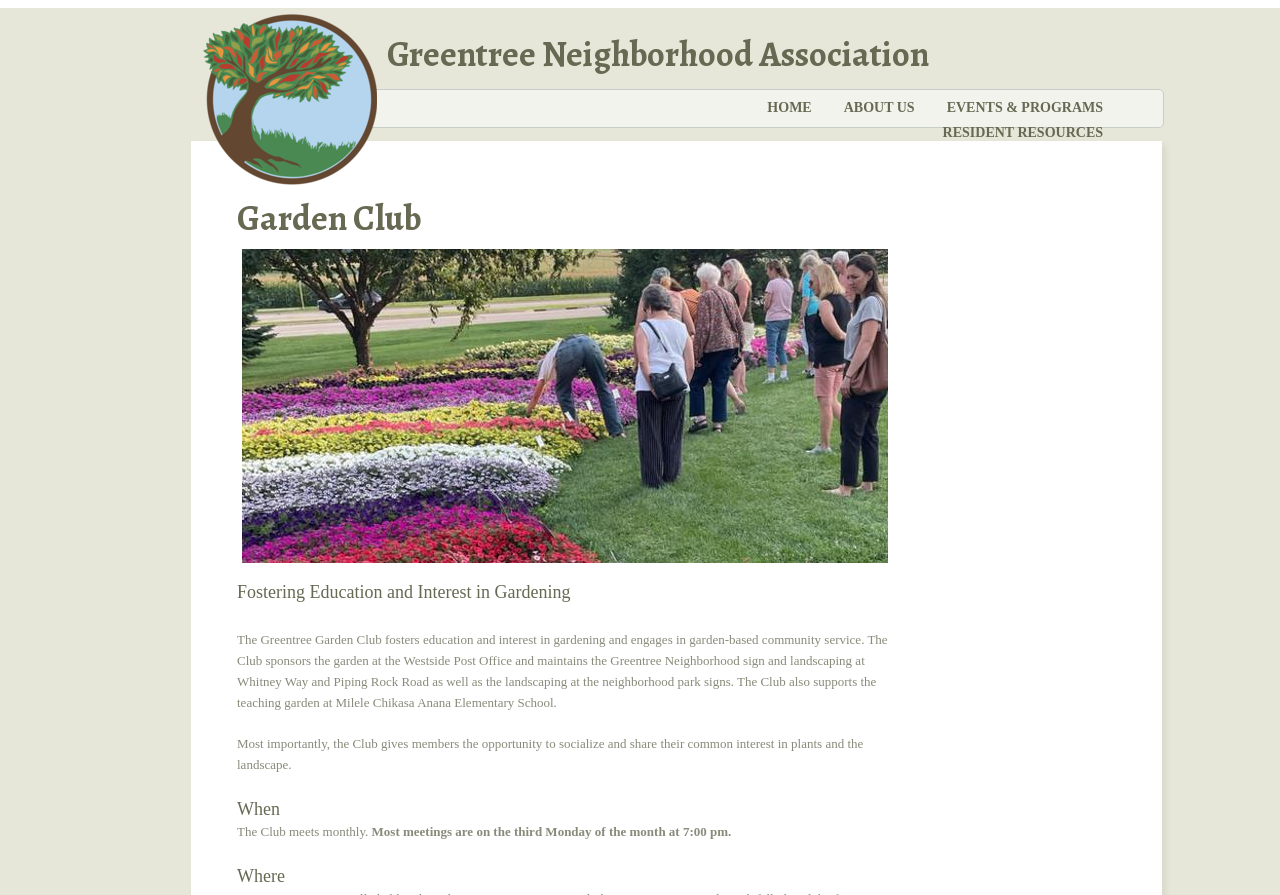From the webpage screenshot, predict the bounding box coordinates (top-left x, top-left y, bottom-right x, bottom-right y) for the UI element described here: Home

[0.587, 0.112, 0.647, 0.128]